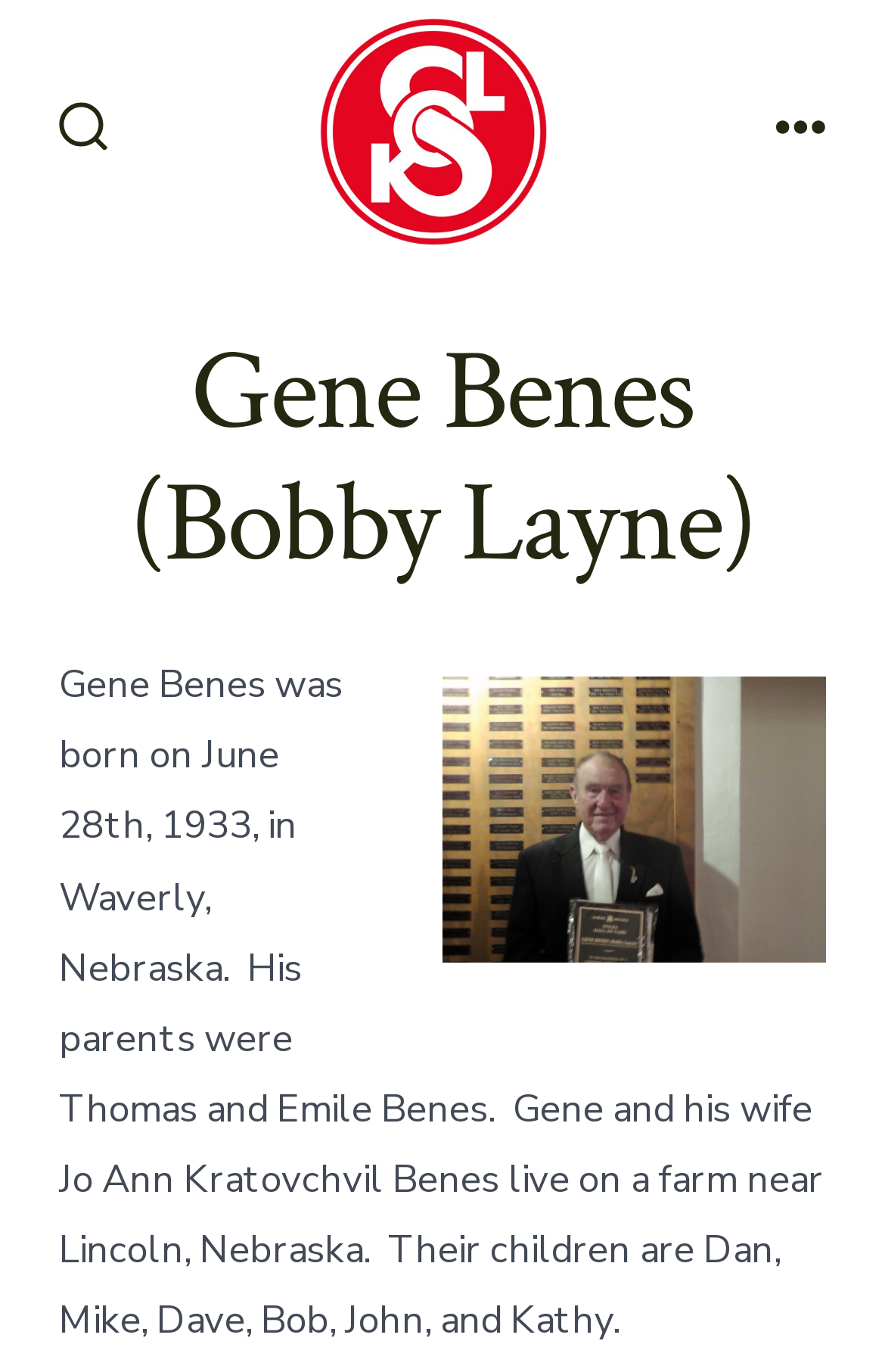Write a detailed summary of the webpage.

The webpage is dedicated to Gene Benes, also known as Bobby Layne, and his induction into the Sokol Omaha Polka Hall of Fame. At the top left corner, there is a search toggle button accompanied by a small image. Next to it, on the same horizontal level, is a heading that reads "Sokol Omaha Polka Hall of Fame" with a link to the same name, which also contains an image. 

On the top right corner, there is a menu button with an image. Below the top section, there is a header area that spans the entire width of the page. Within this header, there is a heading that reads "Gene Benes (Bobby Layne)" on the left side. 

In the middle of the page, there is a figure, likely an image, that takes up about half of the page's width. Below the figure, there is a block of text that provides biographical information about Gene Benes, including his birthdate, parents, and family details.